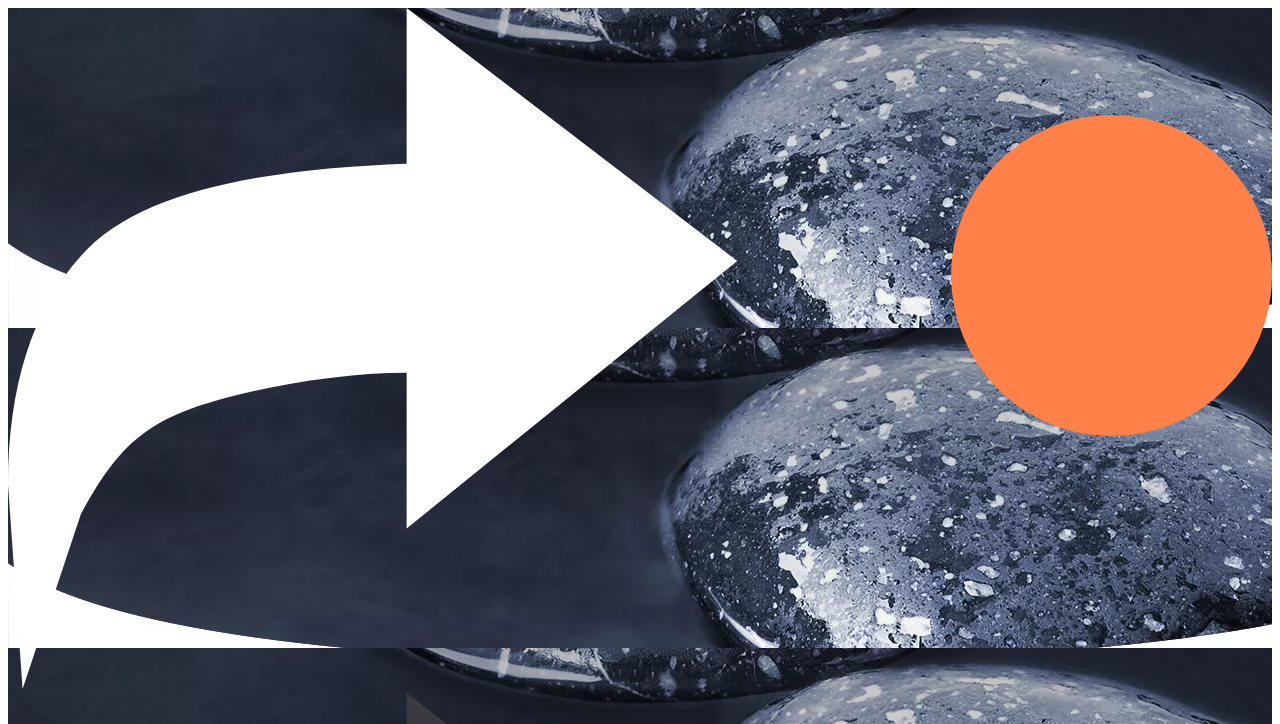What is the headline of the webpage?

Find your natural stone supplier with marble in Chorley